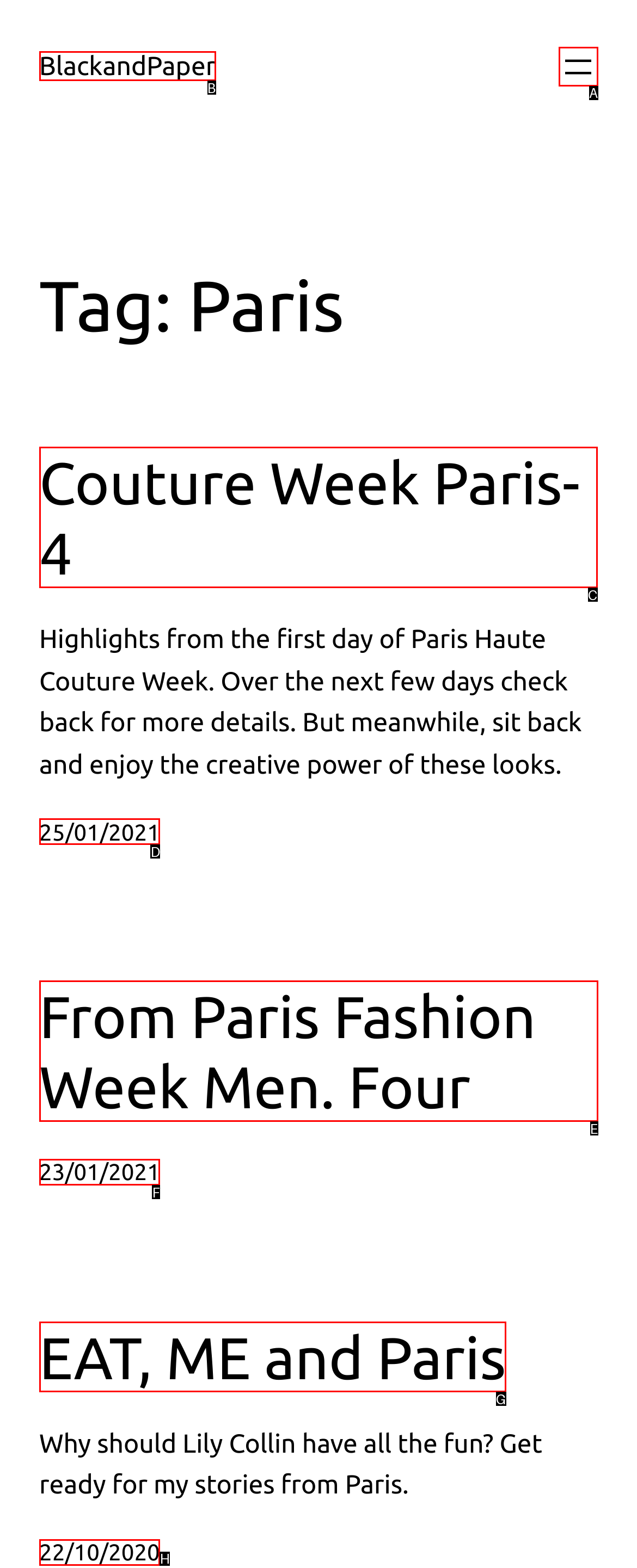Point out which UI element to click to complete this task: Read the Couture Week Paris-4 article
Answer with the letter corresponding to the right option from the available choices.

C